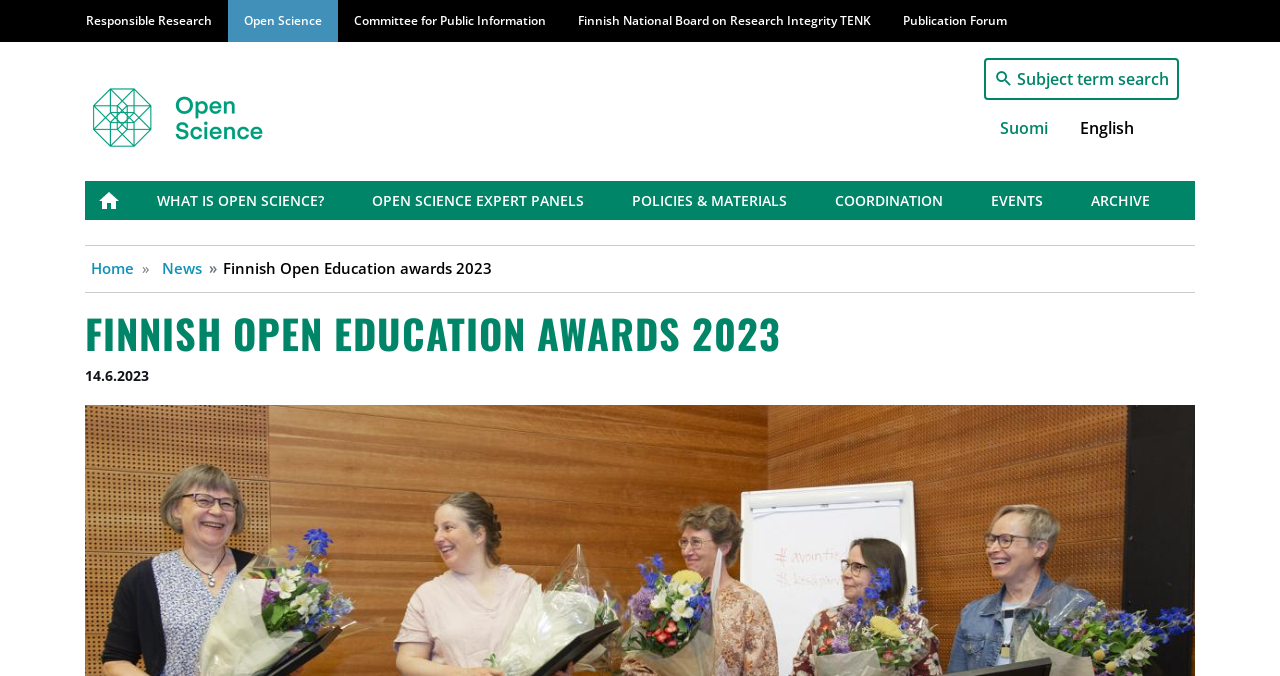Can you pinpoint the bounding box coordinates for the clickable element required for this instruction: "search for subject terms"? The coordinates should be four float numbers between 0 and 1, i.e., [left, top, right, bottom].

[0.769, 0.085, 0.921, 0.148]